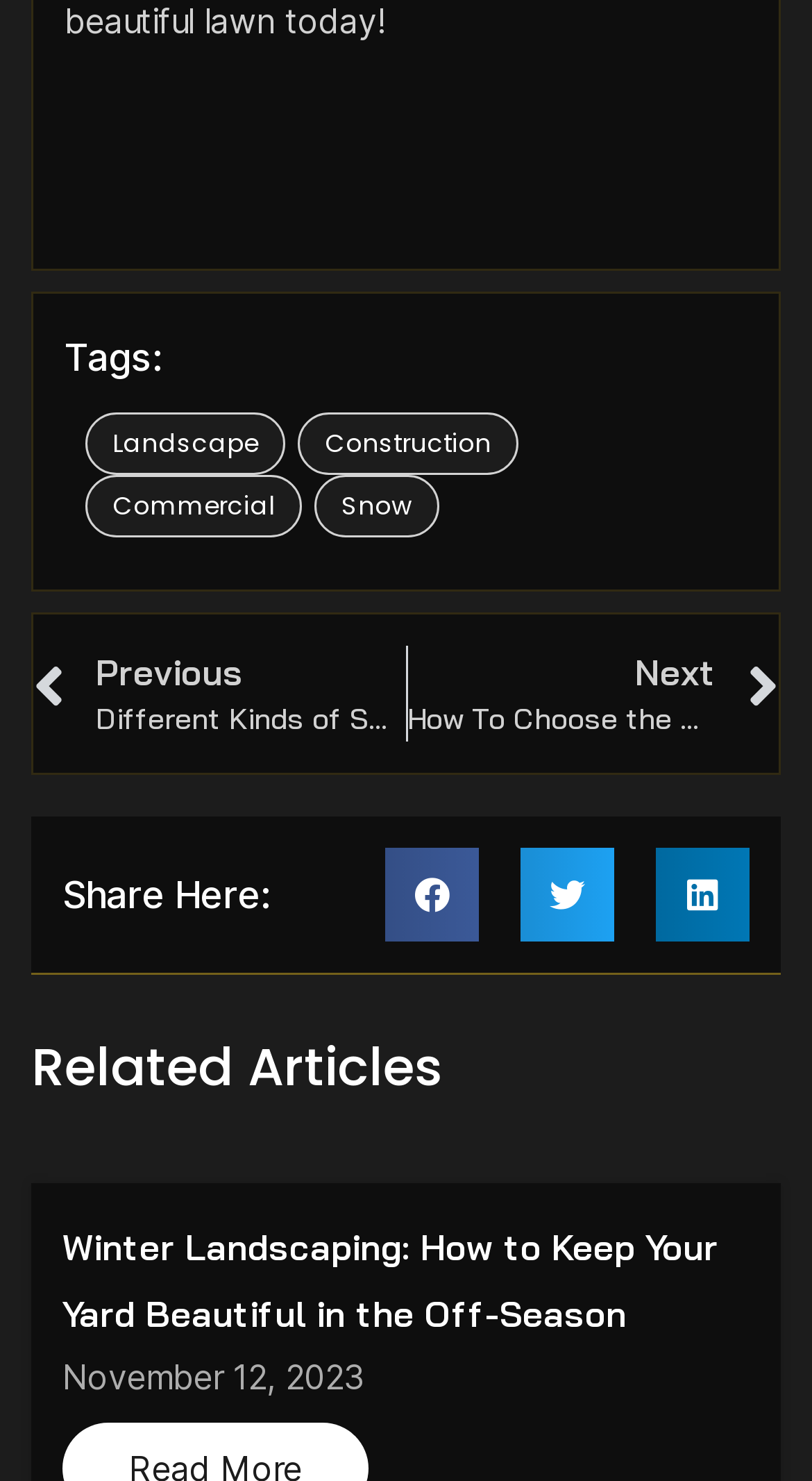Find the bounding box coordinates for the HTML element described in this sentence: "PrevPreviousDifferent Kinds of Swimming Pools". Provide the coordinates as four float numbers between 0 and 1, in the format [left, top, right, bottom].

[0.041, 0.436, 0.499, 0.501]